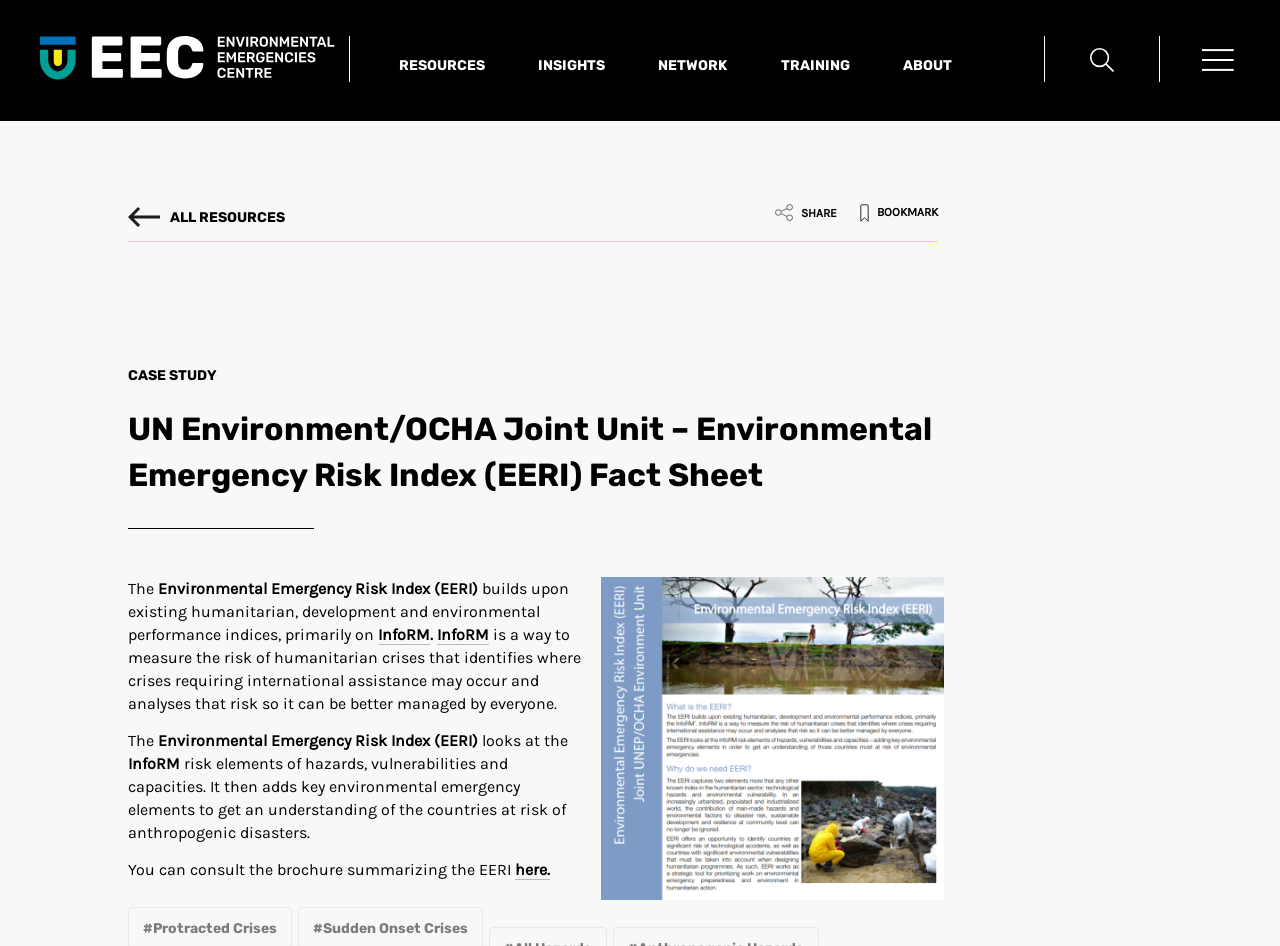Answer briefly with one word or phrase:
How many menu items are there in the vertical menu?

5